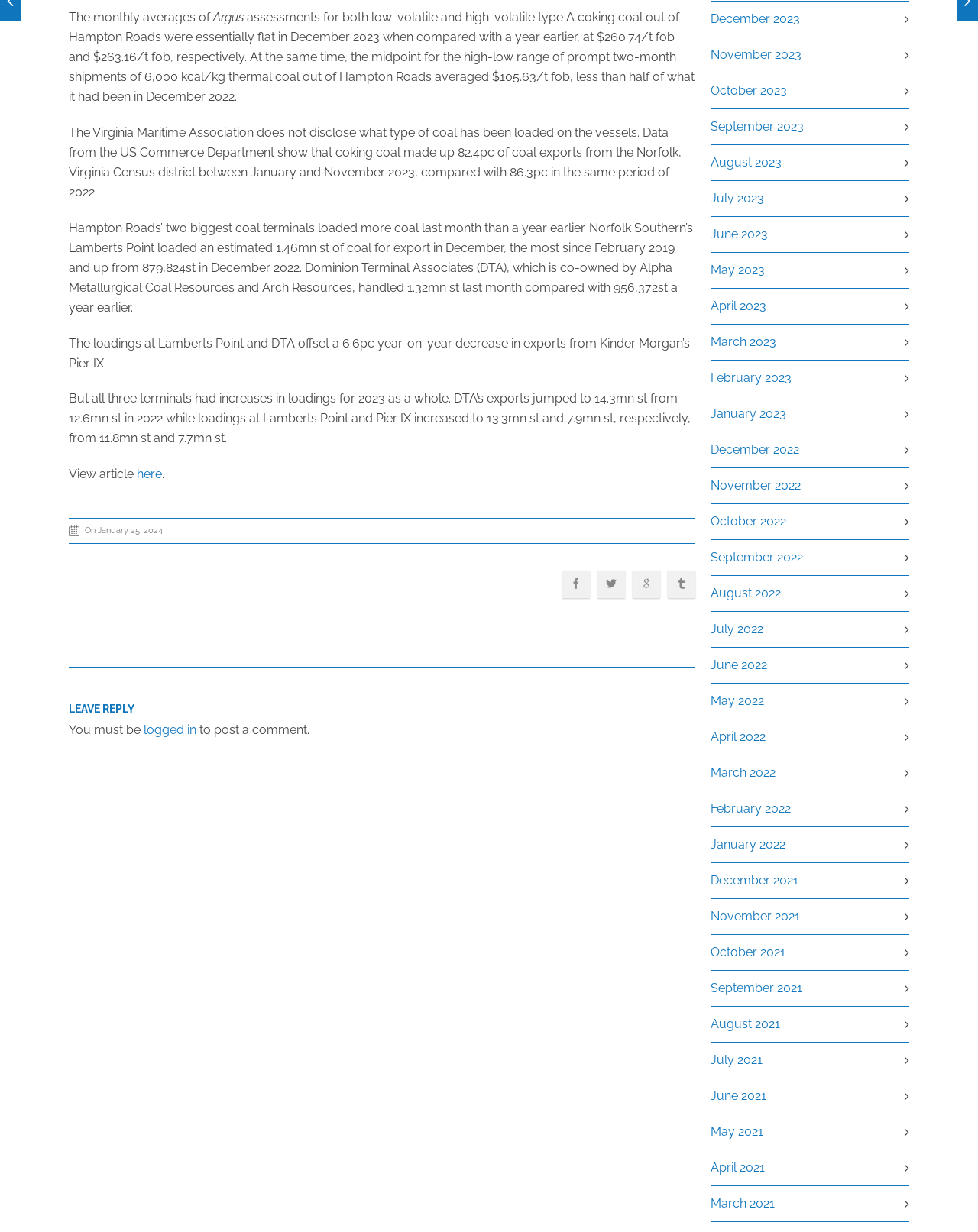From the element description December 2023, predict the bounding box coordinates of the UI element. The coordinates must be specified in the format (top-left x, top-left y, bottom-right x, bottom-right y) and should be within the 0 to 1 range.

[0.727, 0.009, 0.818, 0.021]